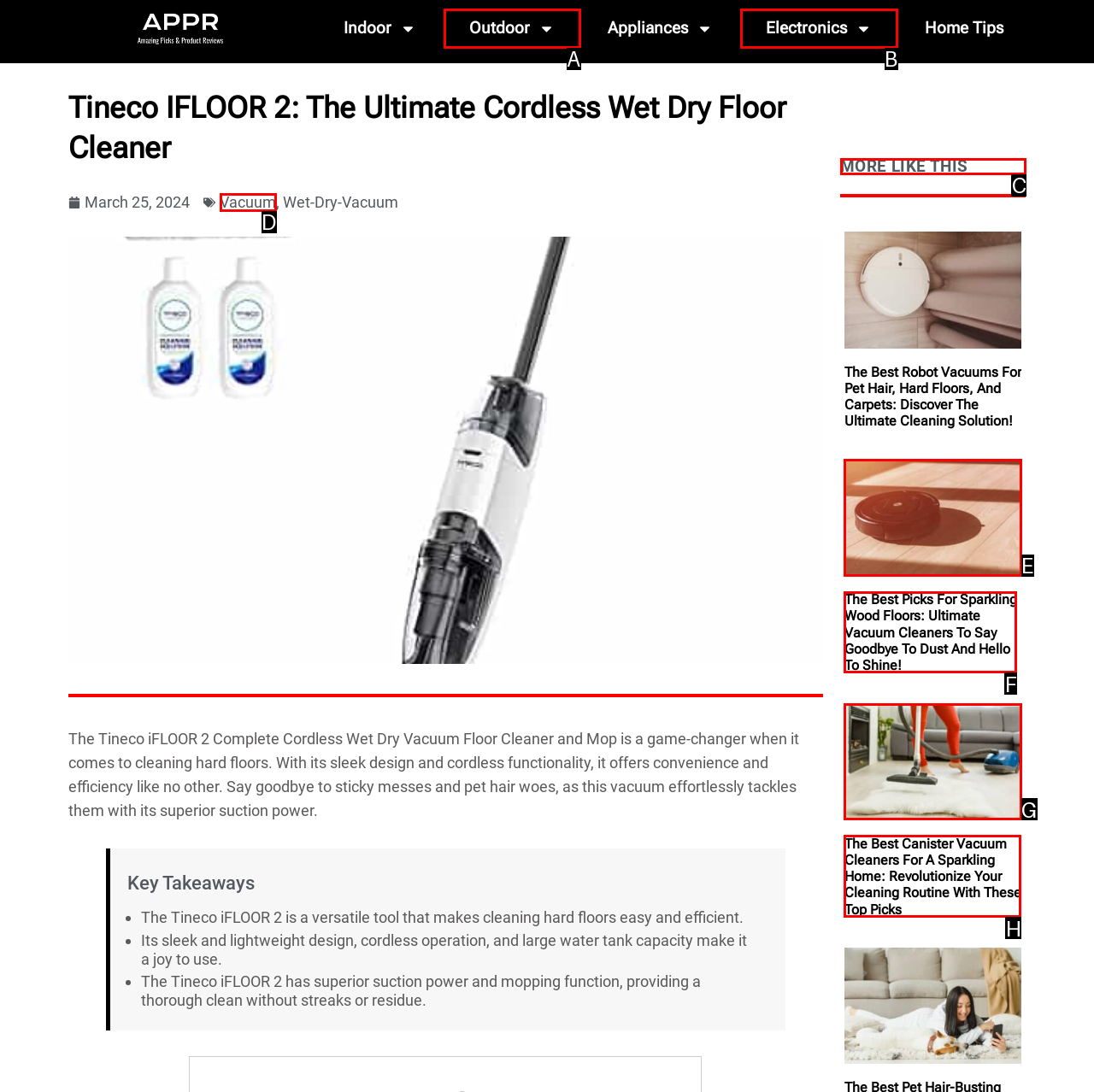Tell me the letter of the correct UI element to click for this instruction: Explore the 'MORE LIKE THIS' section. Answer with the letter only.

C